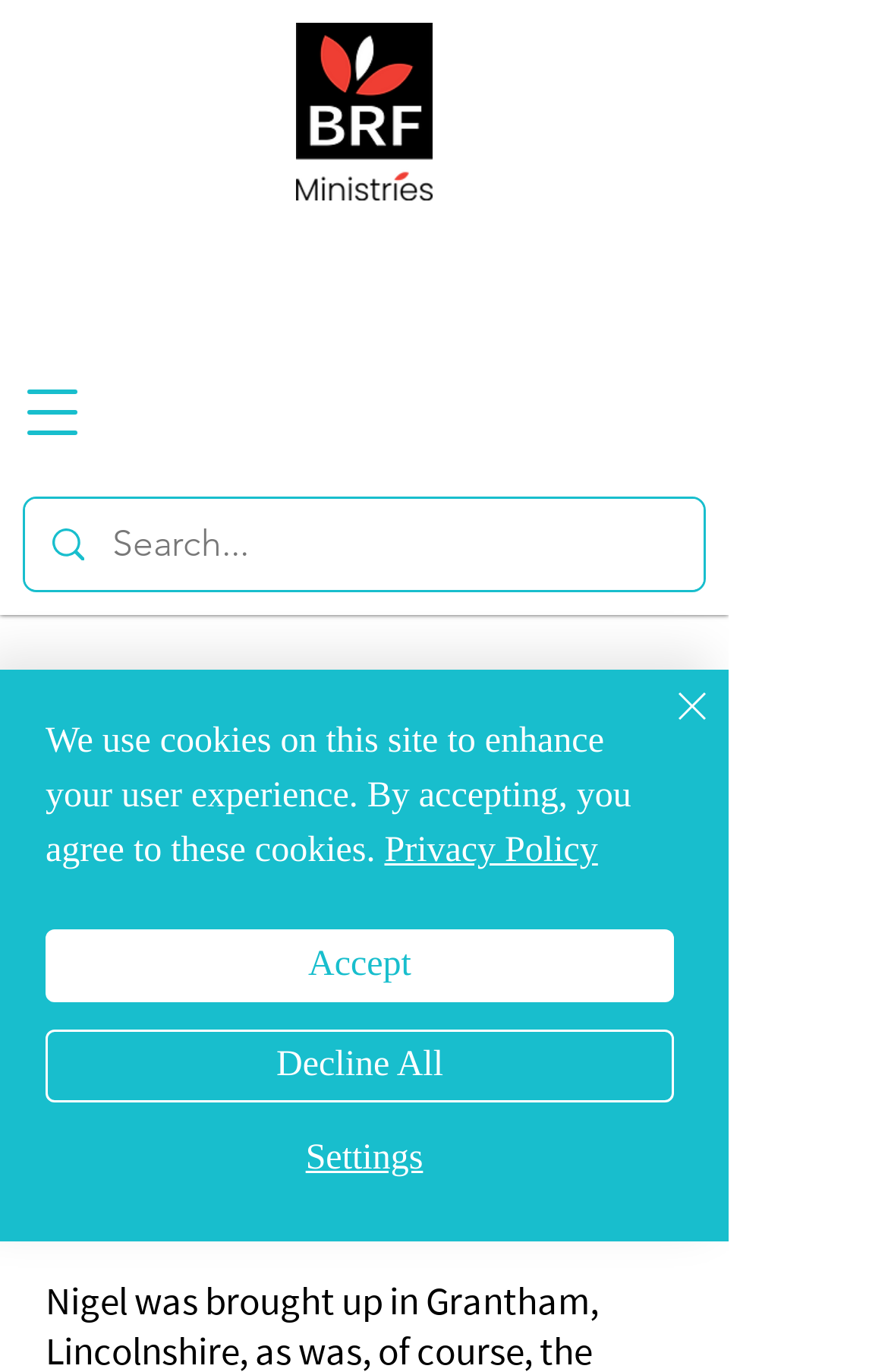Describe all the key features and sections of the webpage thoroughly.

The webpage is about "Afloat" by Anna Chaplaincy, a graphic novel. At the top left, there is a search bar with a magnifying glass icon and a placeholder text "Search...". Next to the search bar, there is a small image. 

Below the search bar, there is a horizontal line with a button to open the navigation menu on the left and a link to "BRF Ministries" on the right. 

The main content of the webpage is divided into two sections. On the left, there is a heading "Afloat" followed by a brief description of the graphic novel, which is a self-published and highly professional work. 

On the right, there is a section with a heading "Back to books" and a link to it. 

At the bottom of the webpage, there is a cookie policy alert with a message about using cookies to enhance the user experience. The alert includes buttons to "Accept", "Decline All", and "Settings", as well as a link to the "Privacy Policy". There is also a "Close" button with a cross icon on the right side of the alert.